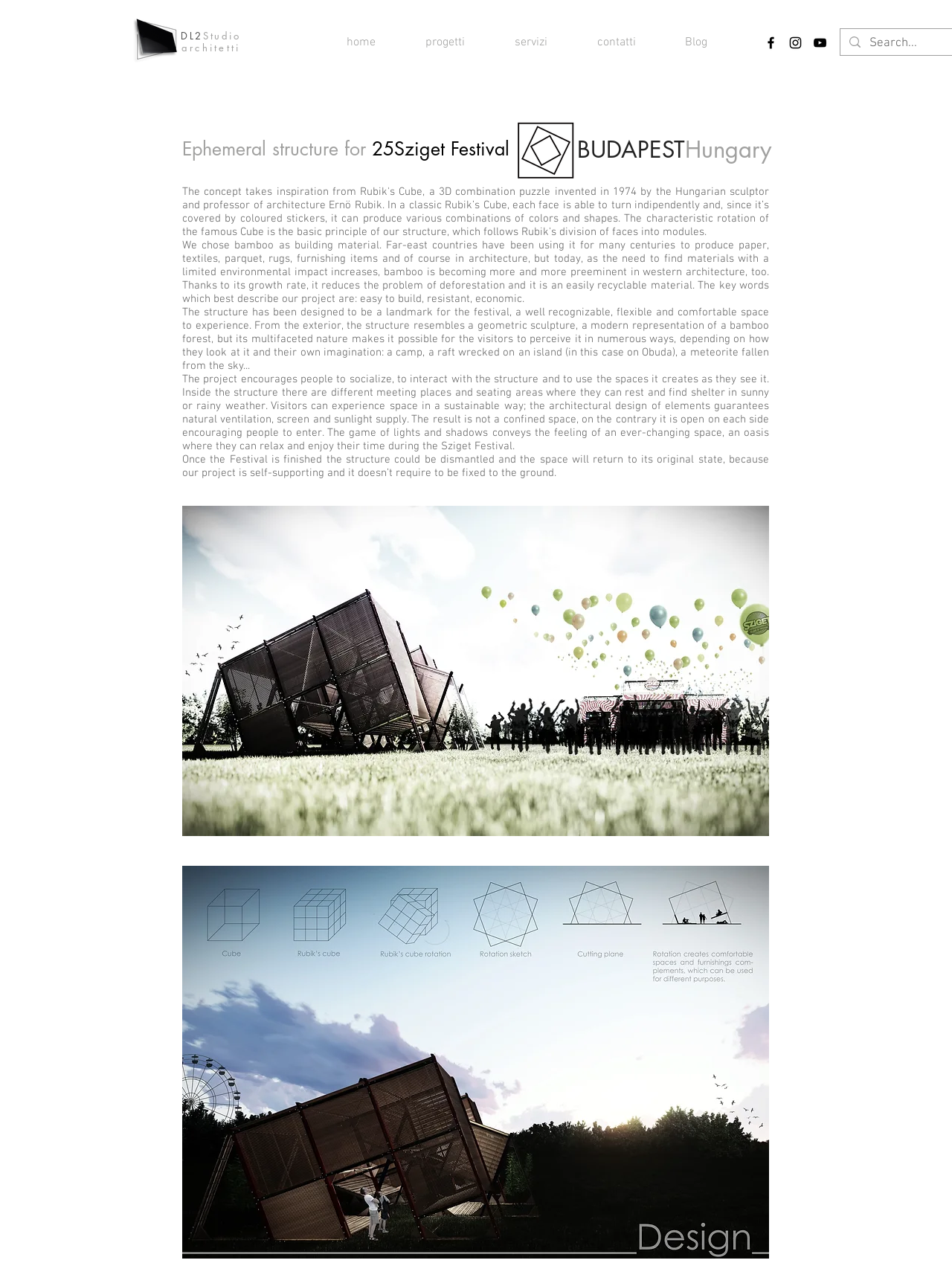Given the description of a UI element: "contatti", identify the bounding box coordinates of the matching element in the webpage screenshot.

[0.601, 0.019, 0.694, 0.048]